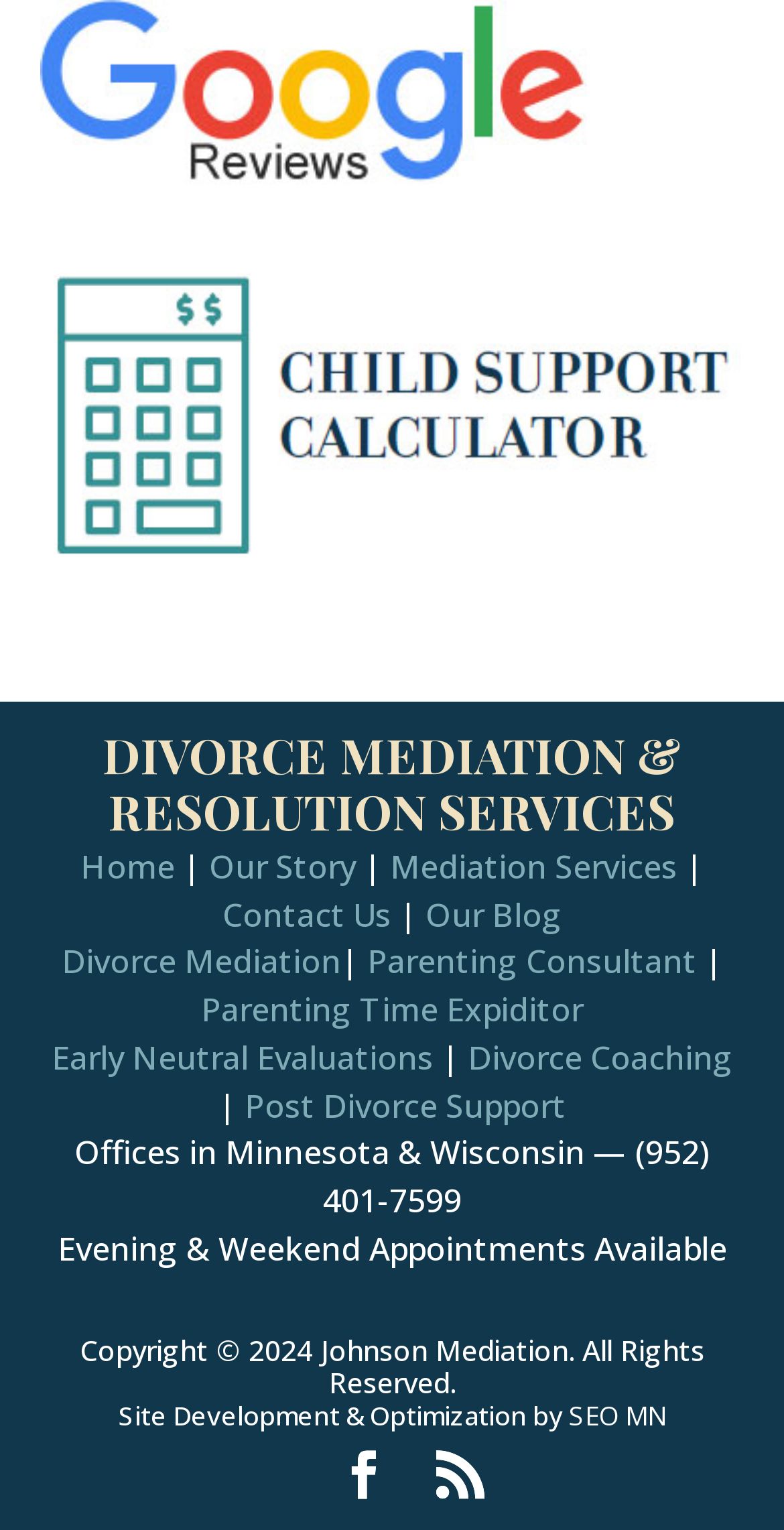Find the bounding box coordinates of the clickable area required to complete the following action: "Contact Us".

[0.283, 0.583, 0.499, 0.612]